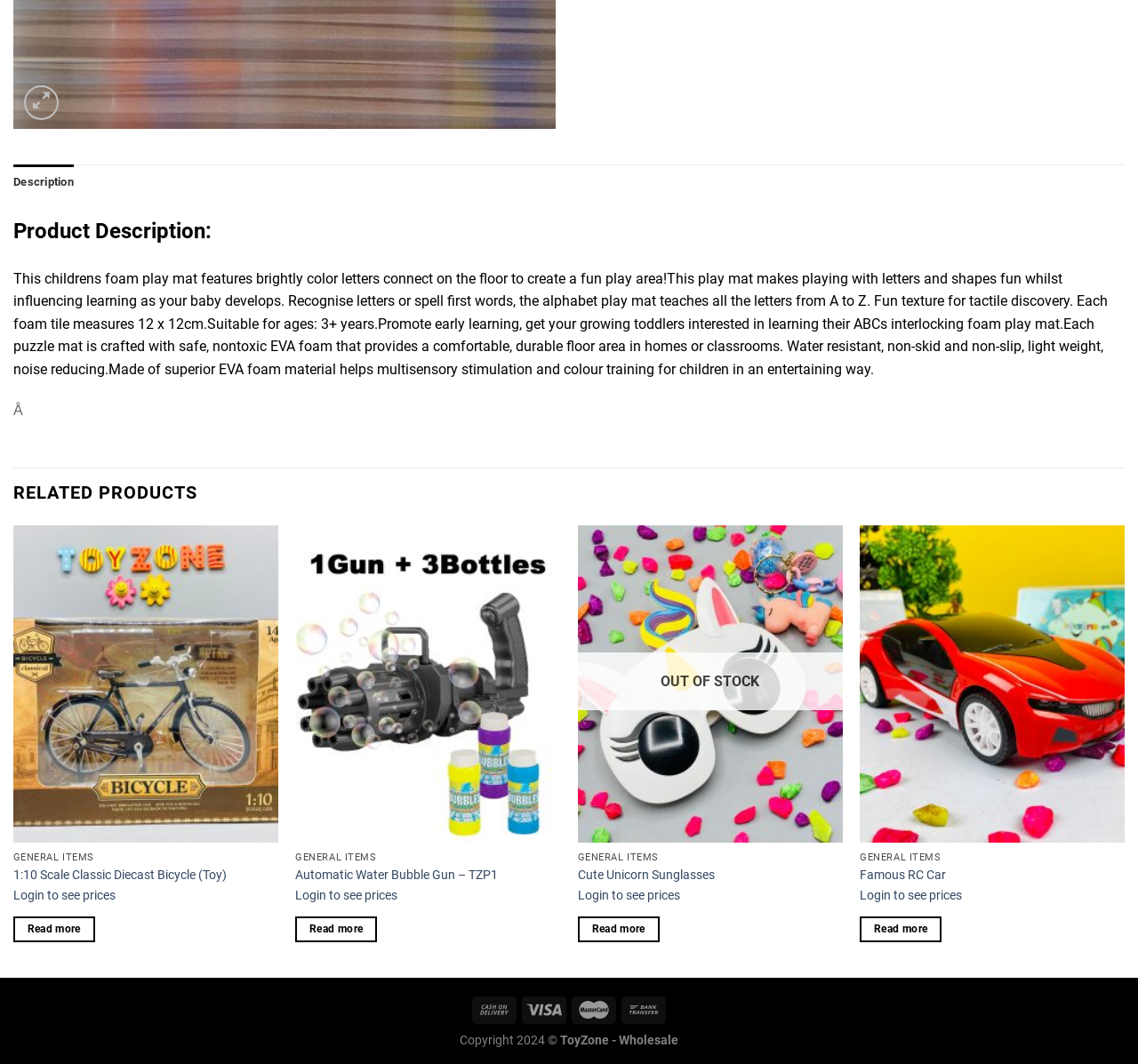Locate the UI element described by parent_node: Add to wishlist aria-label="Wishlist" in the provided webpage screenshot. Return the bounding box coordinates in the format (top-left x, top-left y, bottom-right x, bottom-right y), ensuring all values are between 0 and 1.

[0.211, 0.502, 0.235, 0.528]